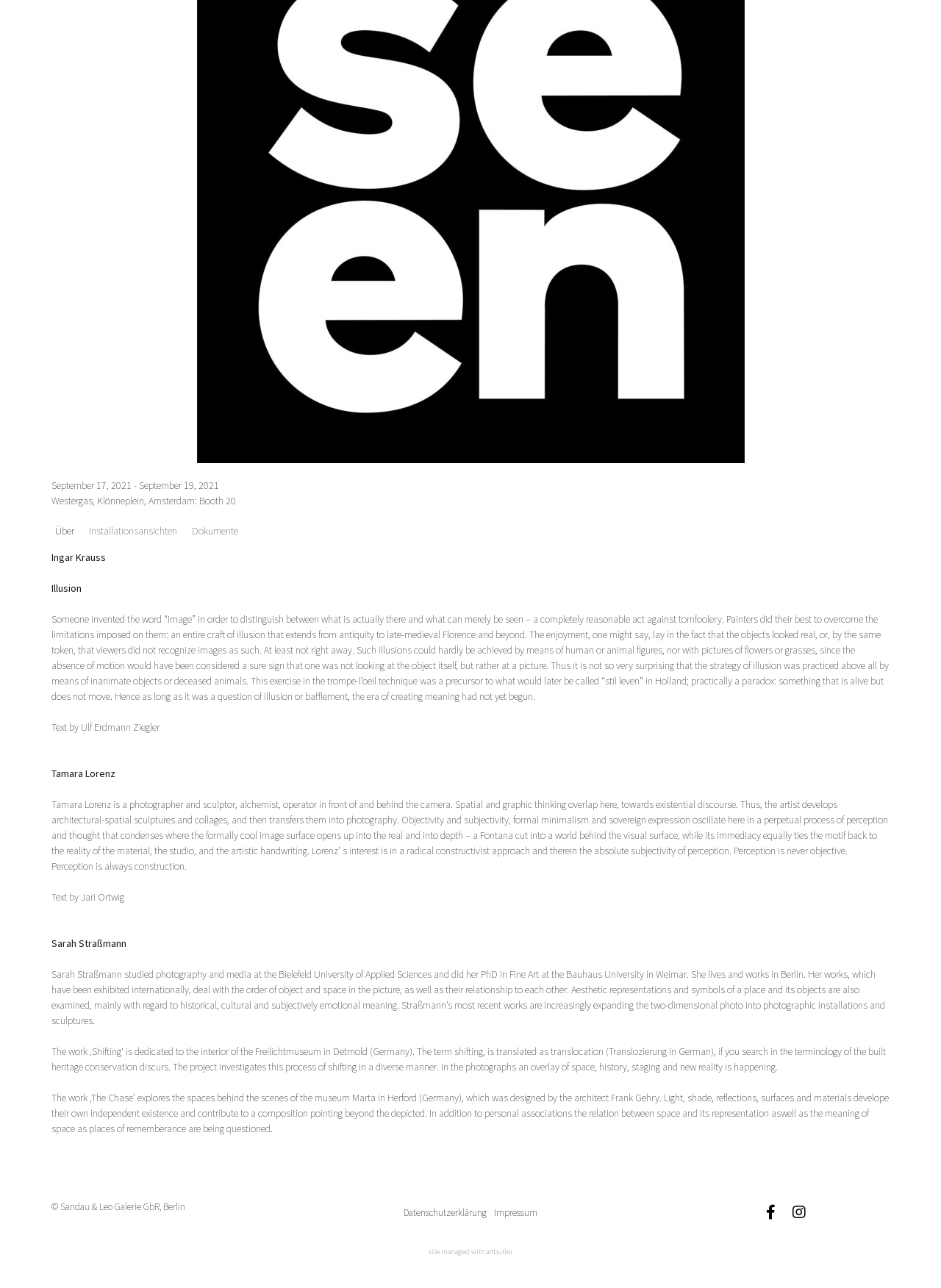Locate the UI element described as follows: "site managed with artbutler". Return the bounding box coordinates as four float numbers between 0 and 1 in the order [left, top, right, bottom].

[0.455, 0.969, 0.545, 0.975]